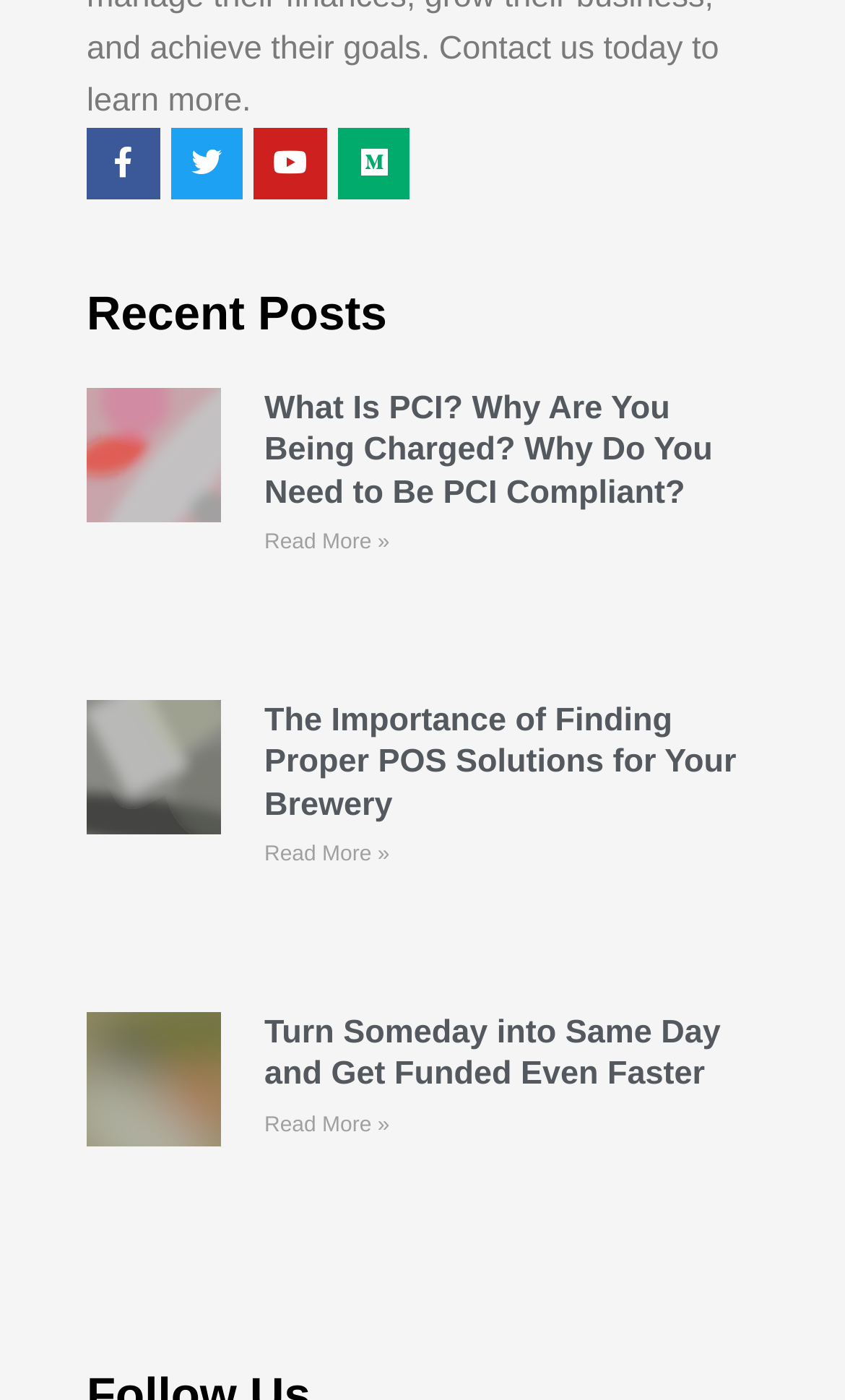Show the bounding box coordinates of the element that should be clicked to complete the task: "Click on the Facebook link".

[0.144, 0.088, 0.166, 0.264]